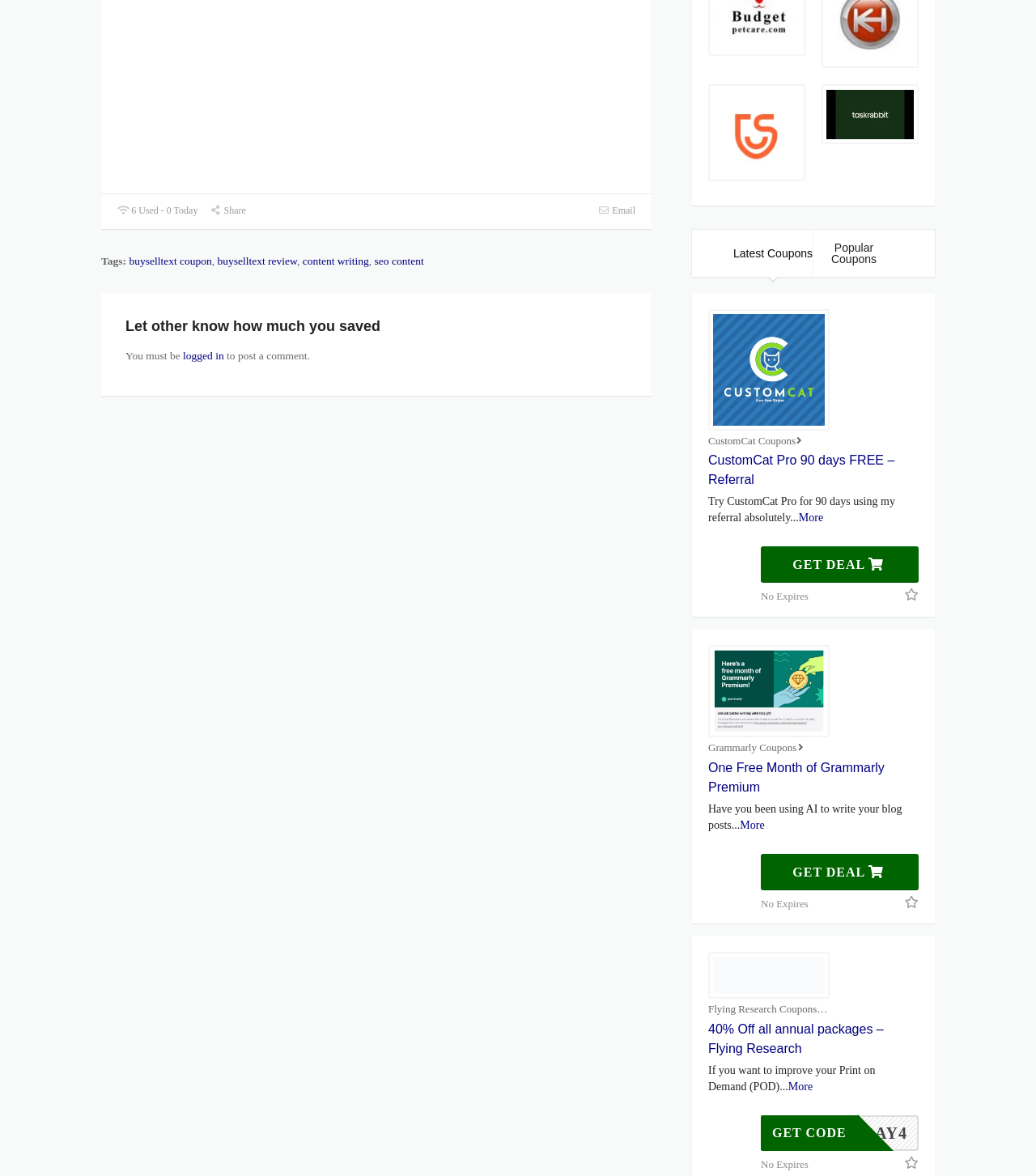Please determine the bounding box of the UI element that matches this description: title="tenorshare coupons discounts deals". The coordinates should be given as (top-left x, top-left y, bottom-right x, bottom-right y), with all values between 0 and 1.

[0.685, 0.073, 0.776, 0.153]